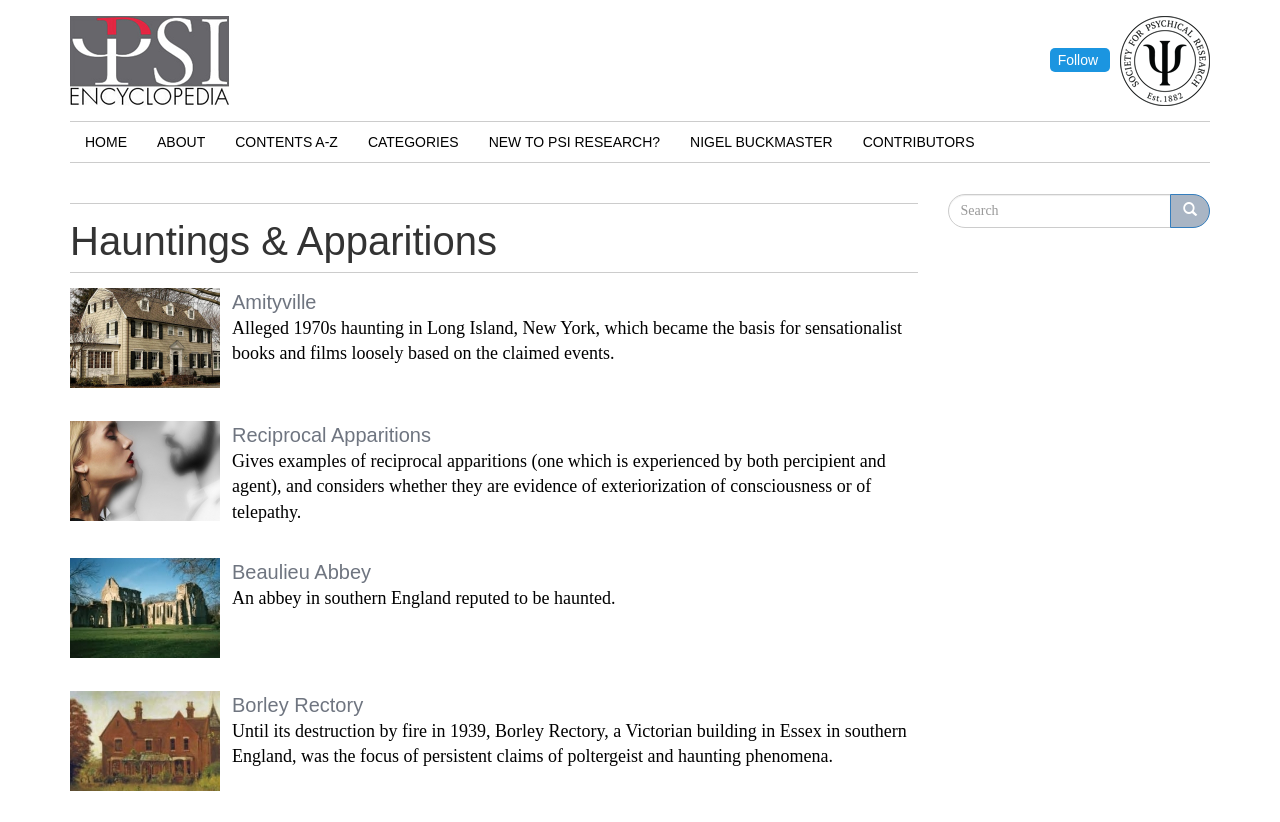Can you determine the bounding box coordinates of the area that needs to be clicked to fulfill the following instruction: "Like the post by djgutheinz"?

None